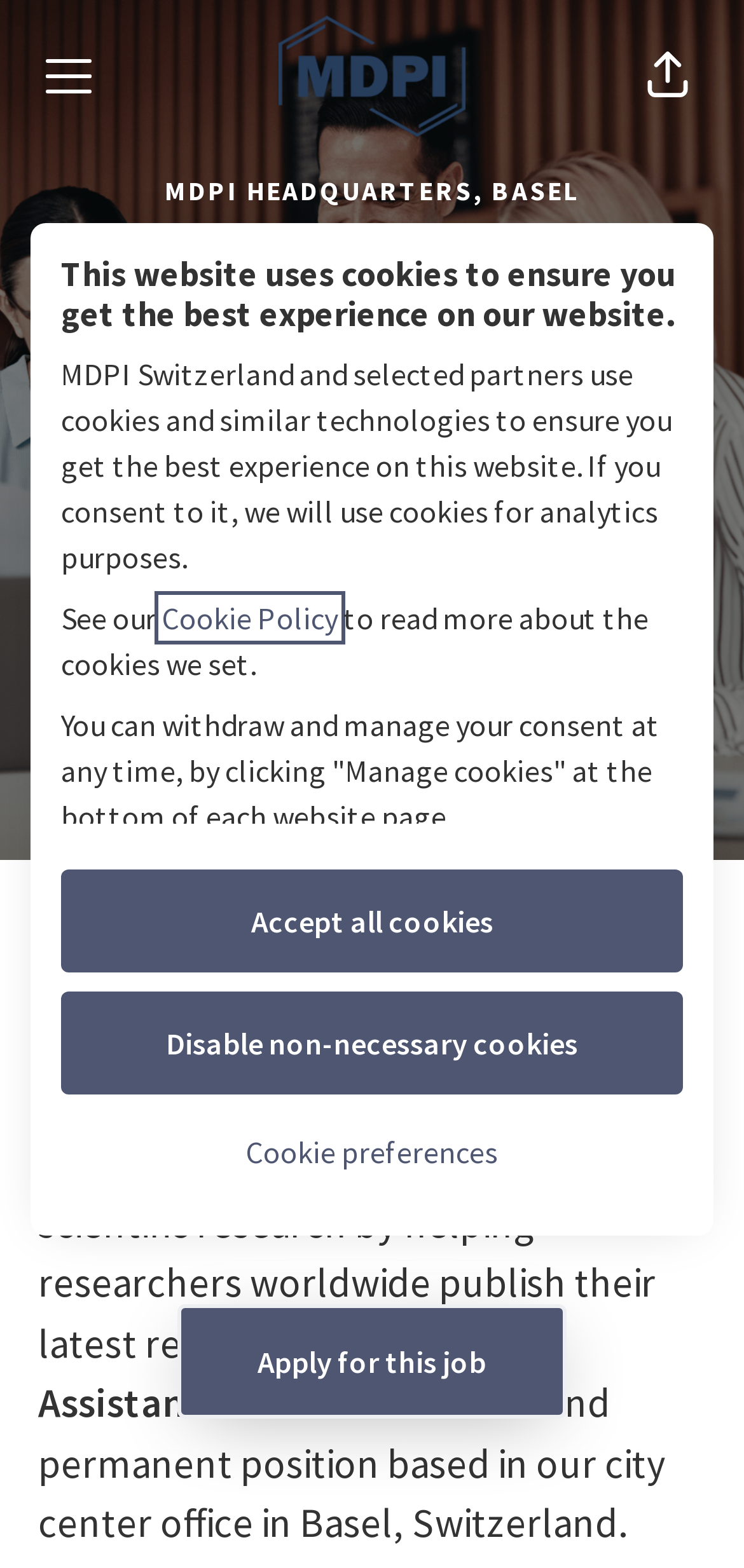Respond with a single word or phrase for the following question: 
What is the purpose of the job?

Helping researchers publish their latest results